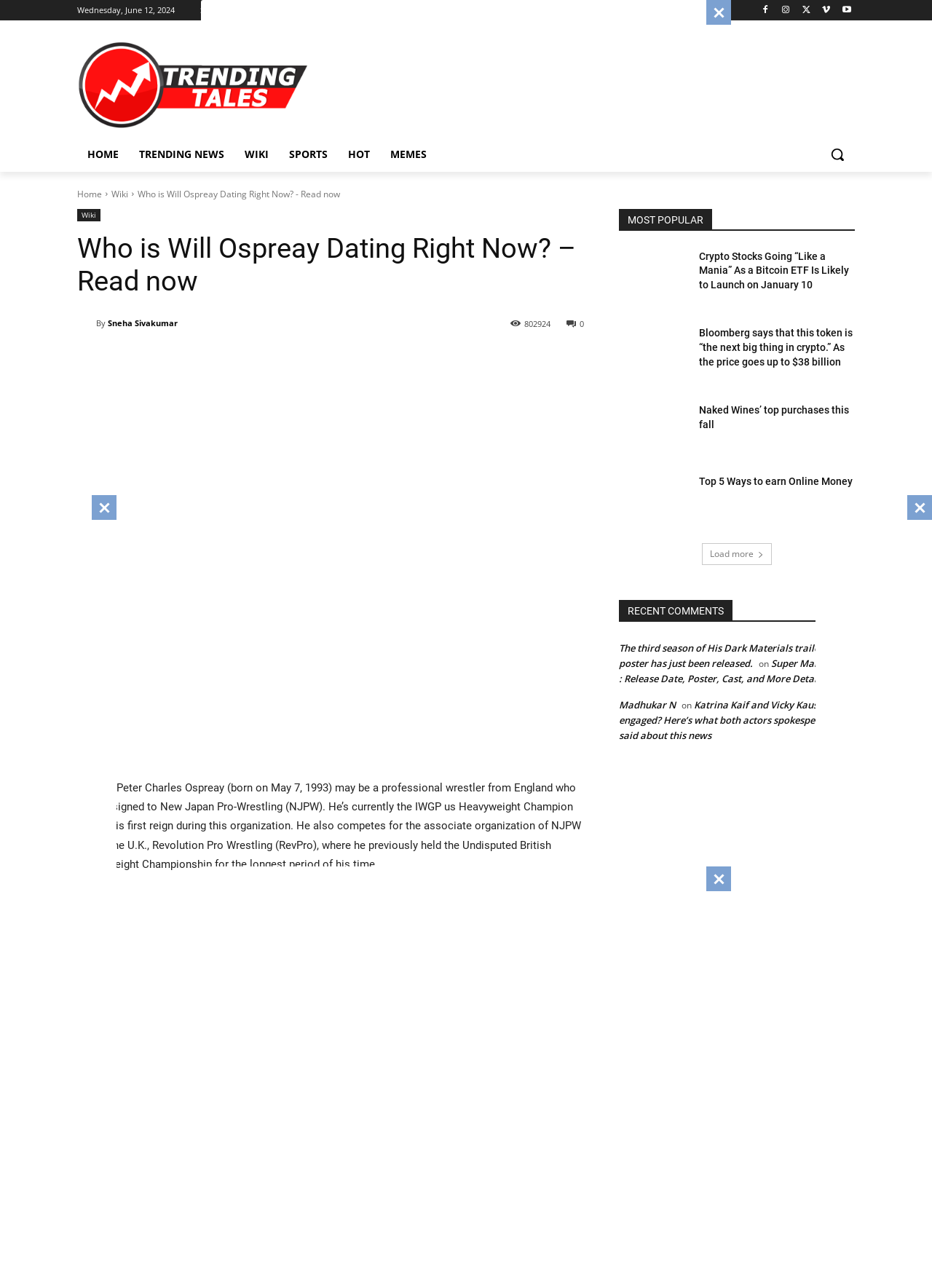Please locate the bounding box coordinates of the element's region that needs to be clicked to follow the instruction: "Load more articles". The bounding box coordinates should be provided as four float numbers between 0 and 1, i.e., [left, top, right, bottom].

[0.753, 0.422, 0.828, 0.439]